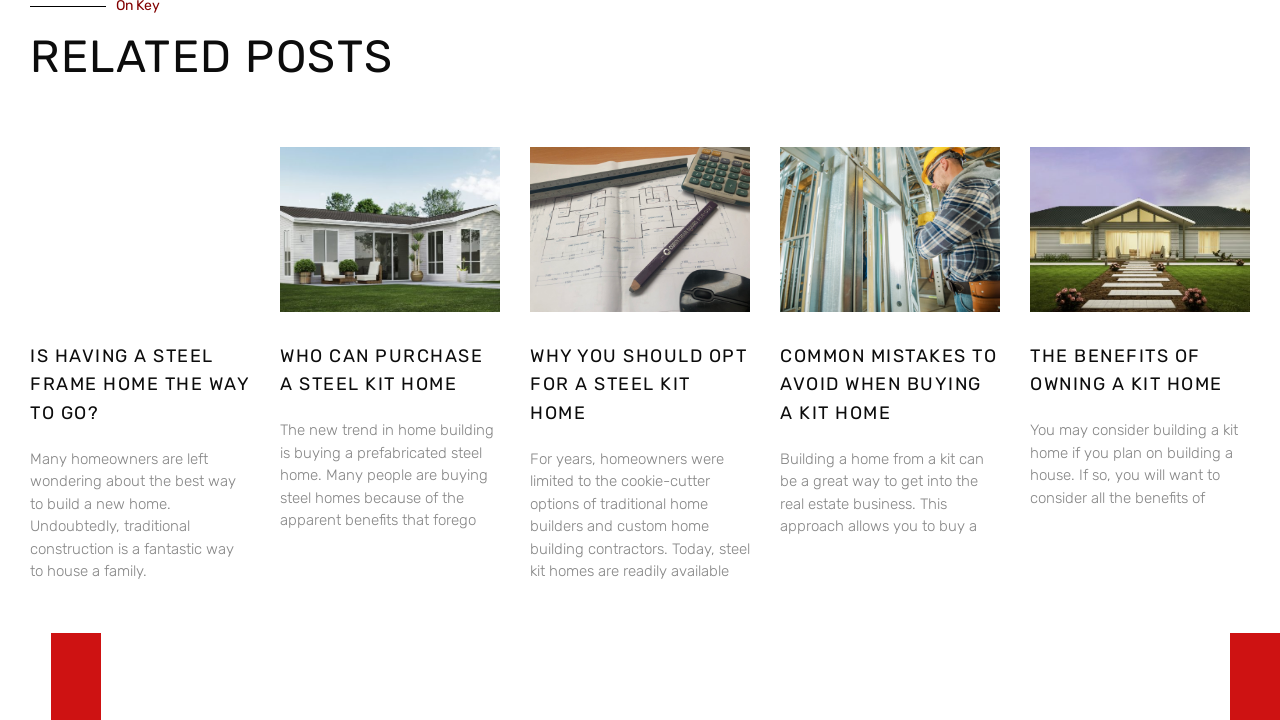What is the purpose of the webpage?
Please provide a single word or phrase as your answer based on the image.

To inform about steel kit homes